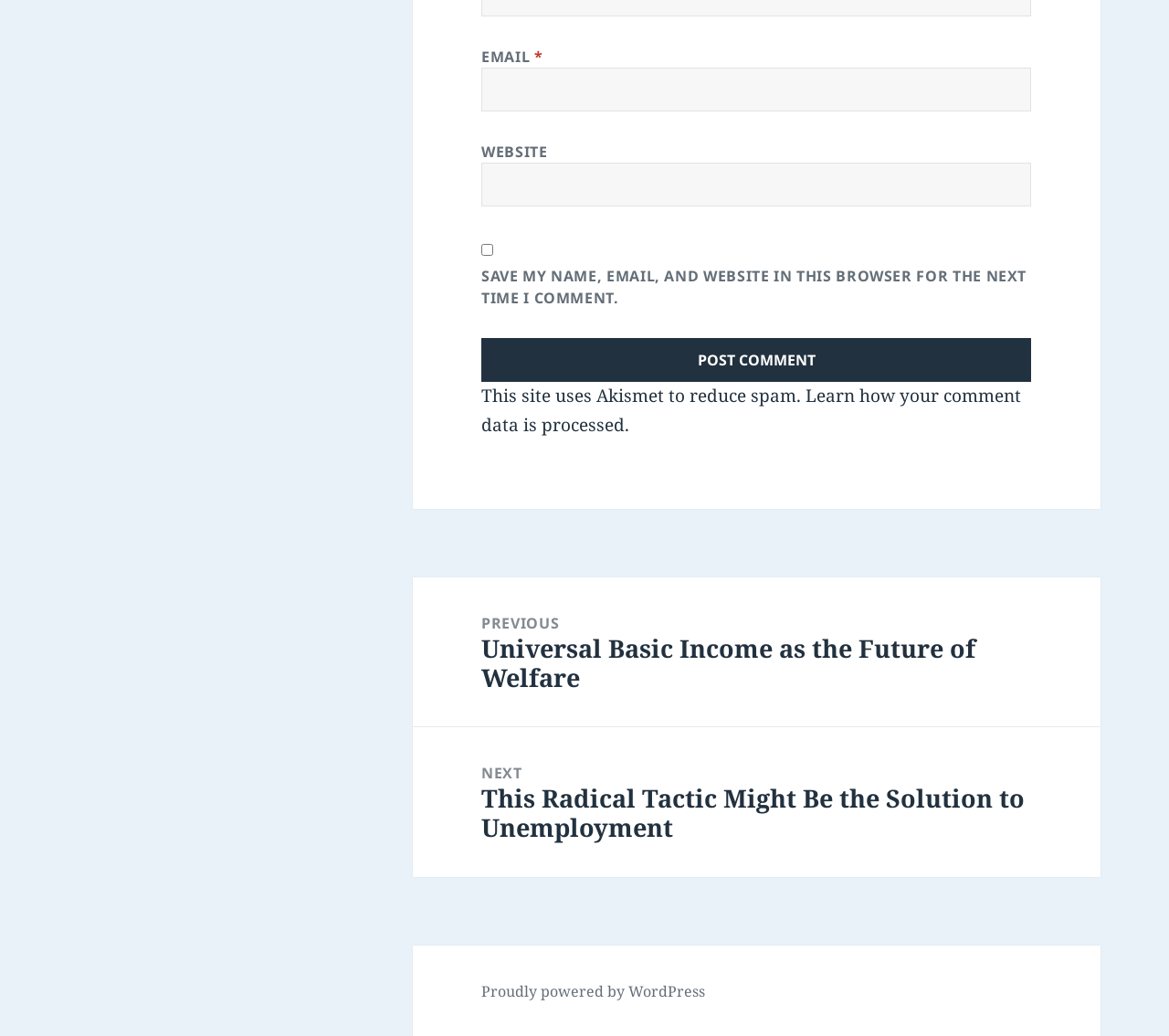Locate the bounding box of the UI element defined by this description: "Proudly powered by WordPress". The coordinates should be given as four float numbers between 0 and 1, formatted as [left, top, right, bottom].

[0.412, 0.947, 0.603, 0.967]